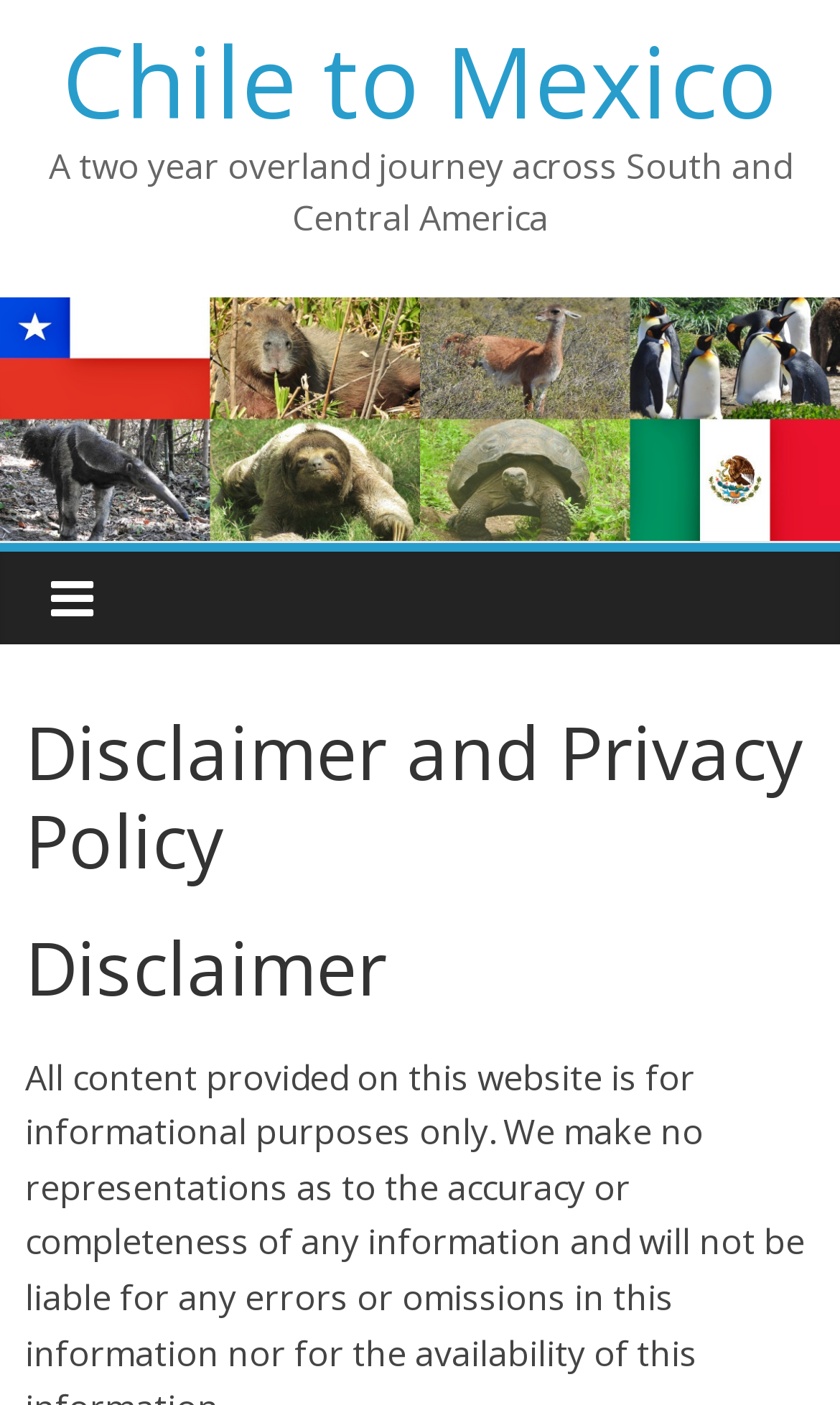Provide a one-word or brief phrase answer to the question:
What type of content is below the header?

Disclaimer and Privacy Policy